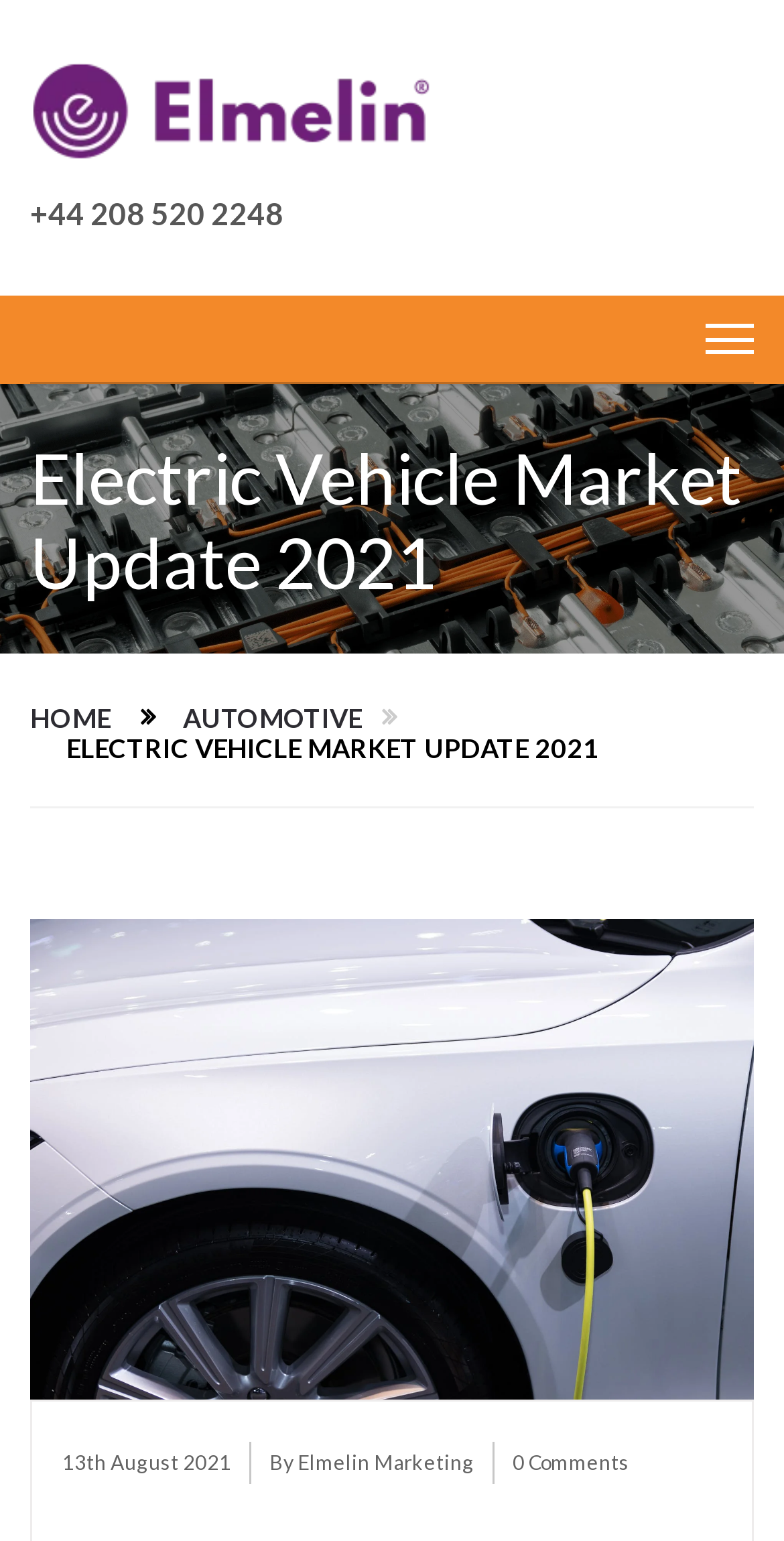Specify the bounding box coordinates of the element's area that should be clicked to execute the given instruction: "Call the phone number". The coordinates should be four float numbers between 0 and 1, i.e., [left, top, right, bottom].

[0.038, 0.126, 0.362, 0.149]